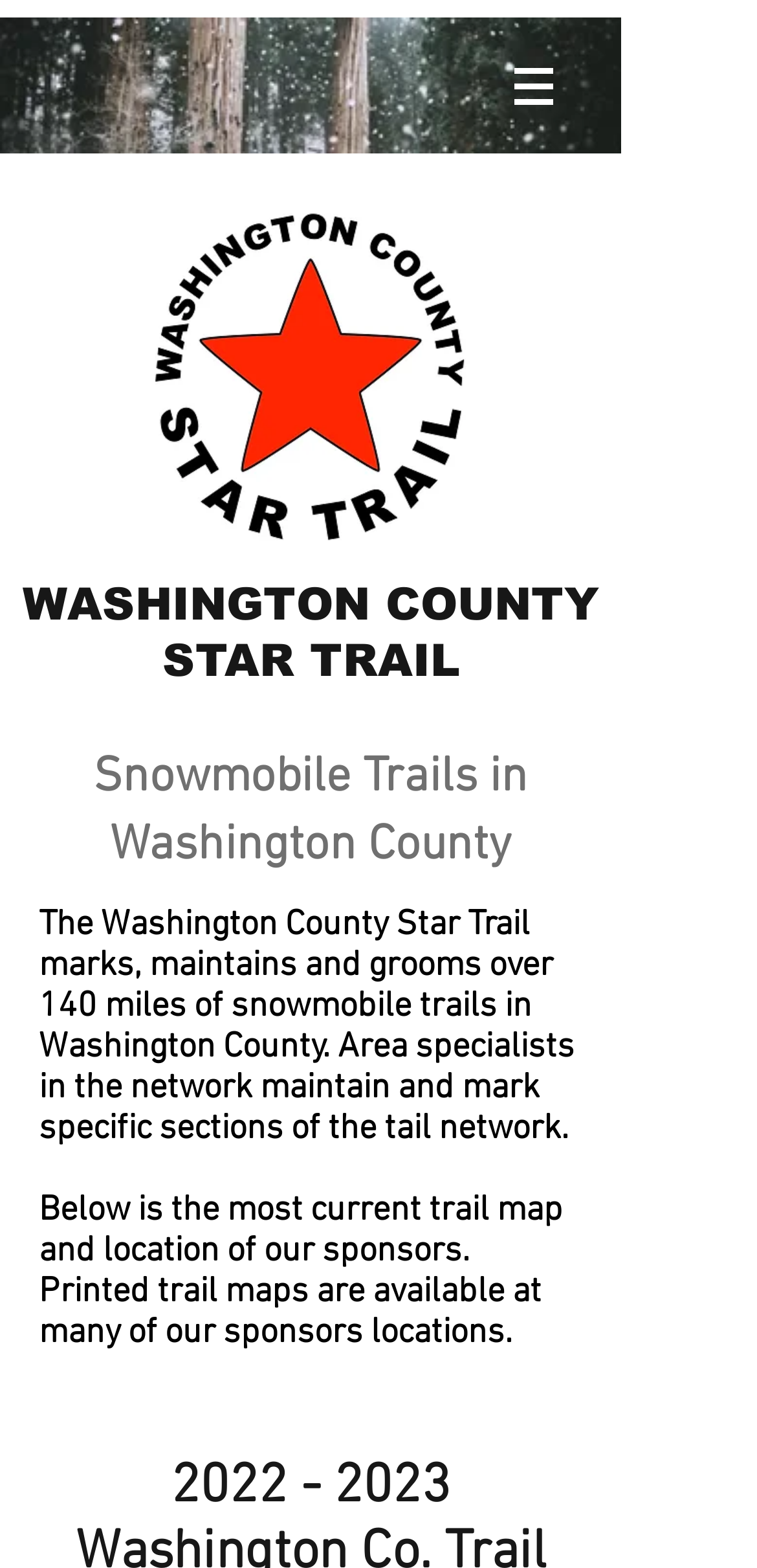Where are printed trail maps available? Please answer the question using a single word or phrase based on the image.

Sponsors locations